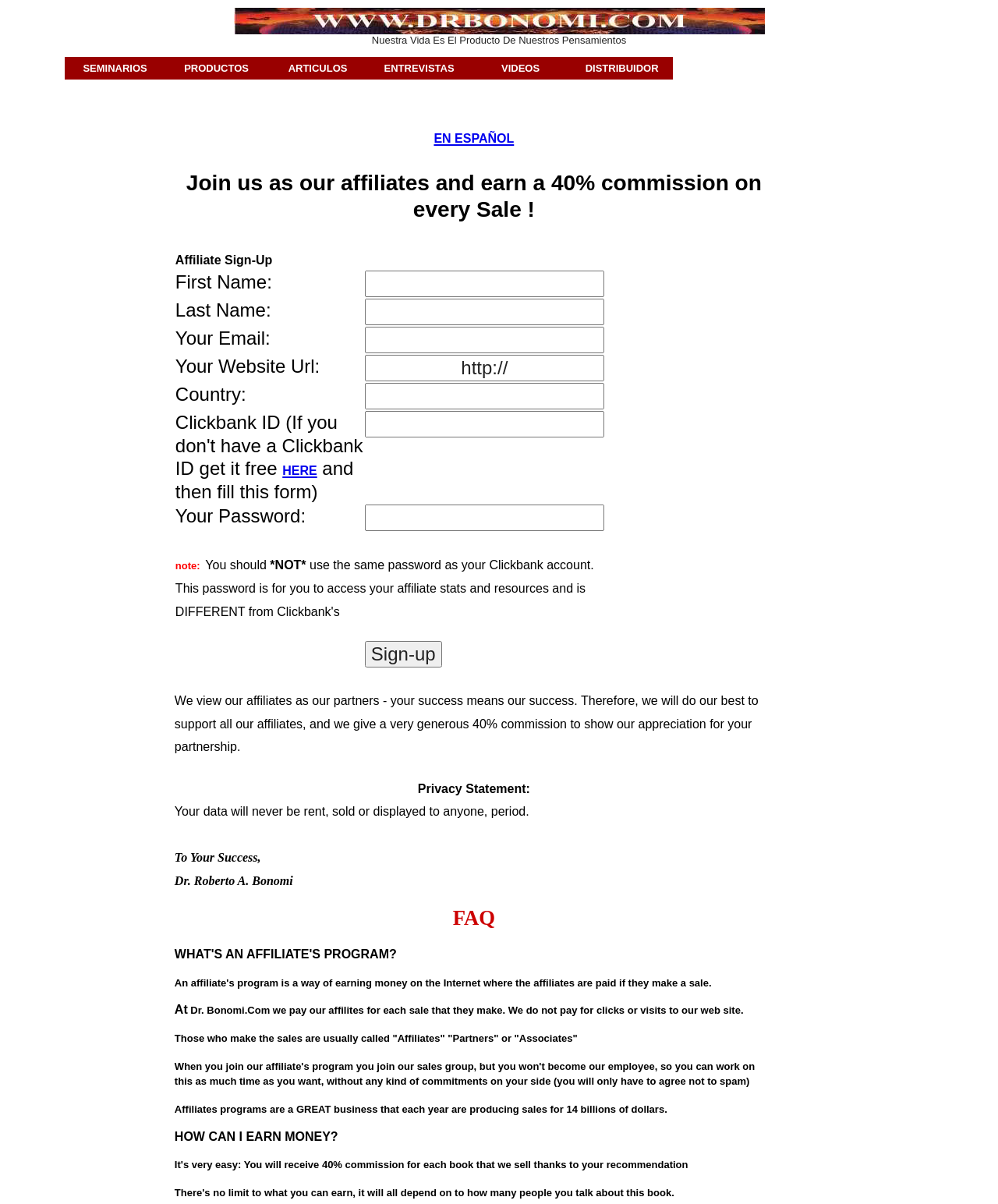Locate the bounding box coordinates of the element to click to perform the following action: 'Click on EN ESPAÑOL'. The coordinates should be given as four float values between 0 and 1, in the form of [left, top, right, bottom].

[0.435, 0.104, 0.515, 0.122]